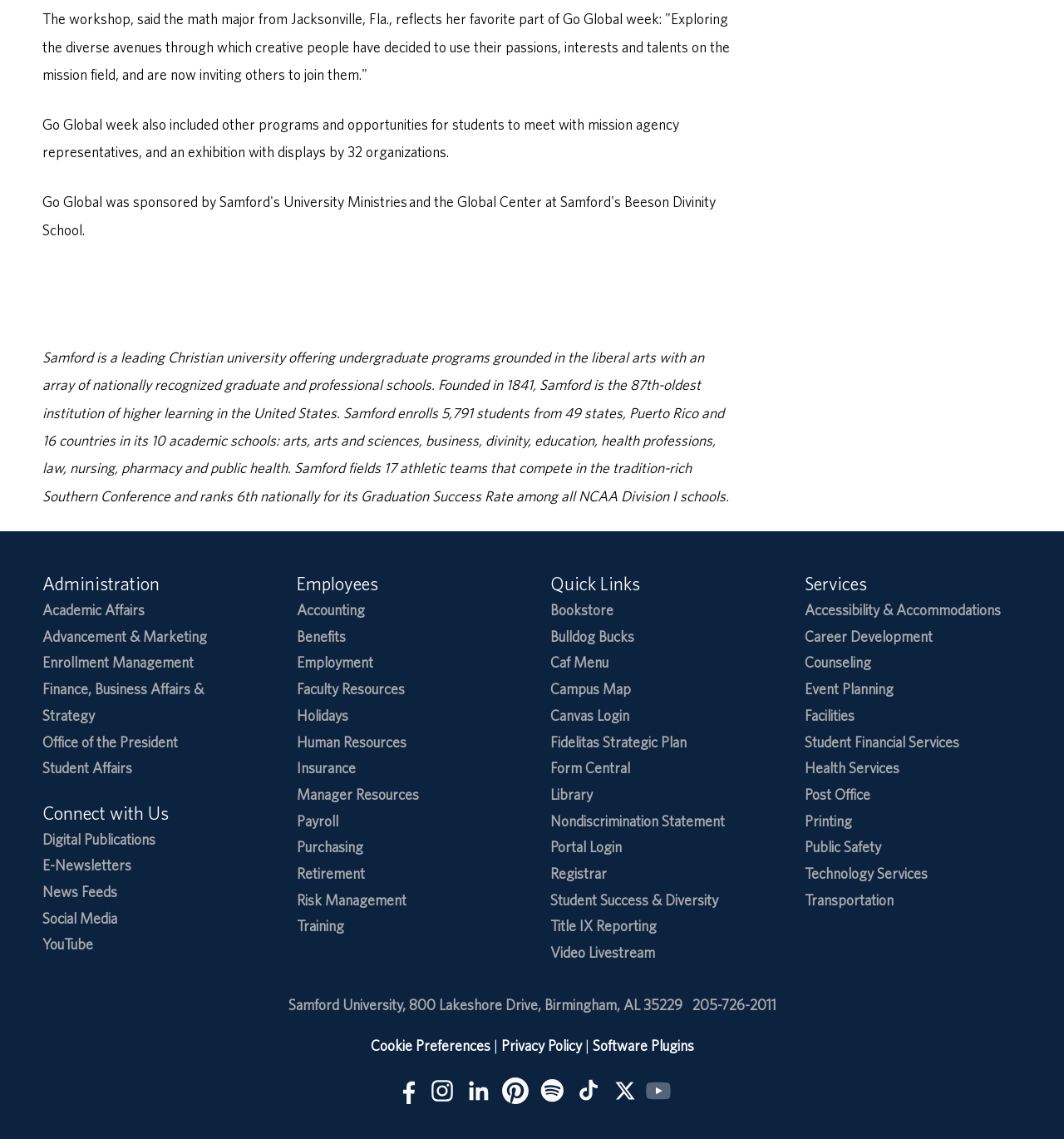How many schools does Samford University have?
Using the information from the image, provide a comprehensive answer to the question.

I found the answer by reading the text content of the webpage, specifically the paragraph that describes Samford University, which mentions that it has '10 academic schools'.